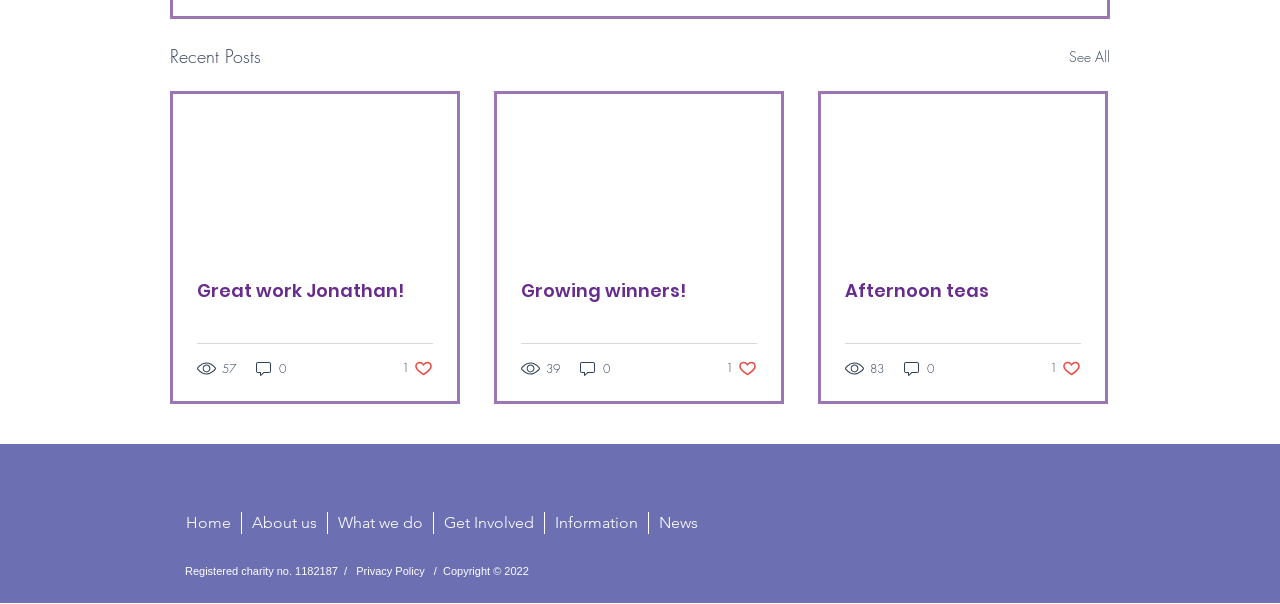Reply to the question below using a single word or brief phrase:
What is the name of the charity?

Not specified